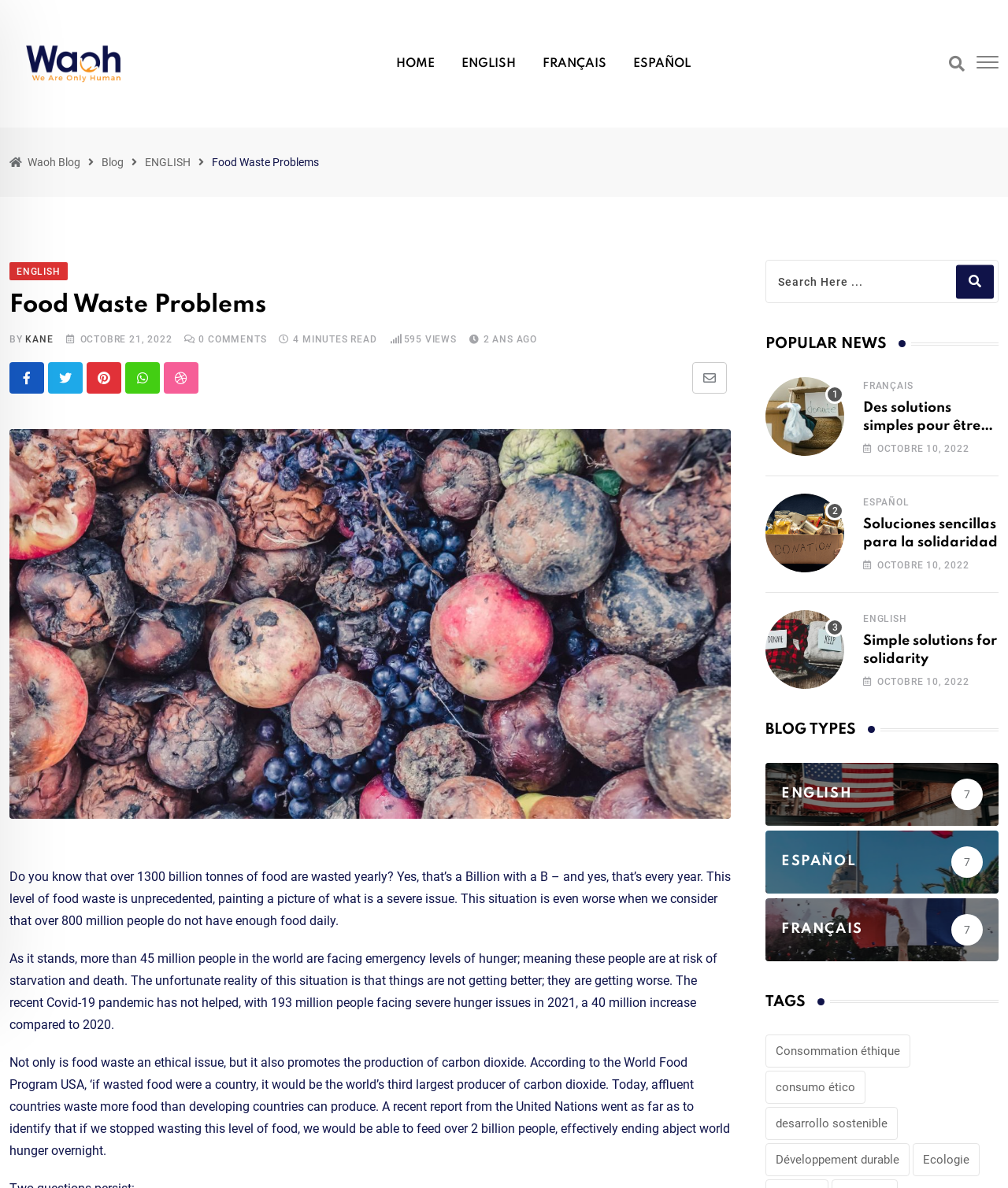How many billion tonnes of food are wasted yearly?
Please provide a single word or phrase based on the screenshot.

1300